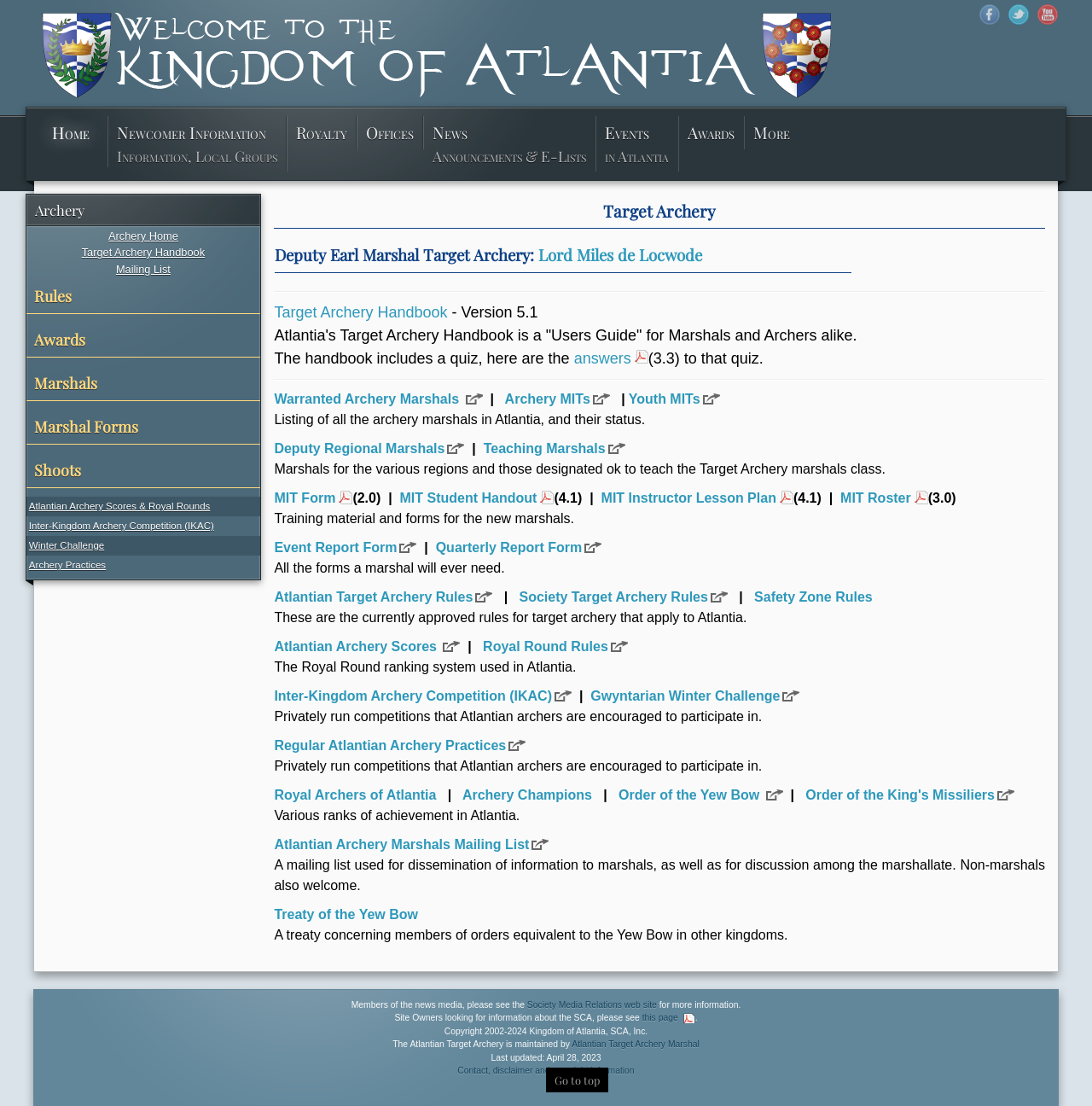Could you highlight the region that needs to be clicked to execute the instruction: "Join the Atlantian Archery Marshals Mailing List"?

[0.251, 0.757, 0.503, 0.77]